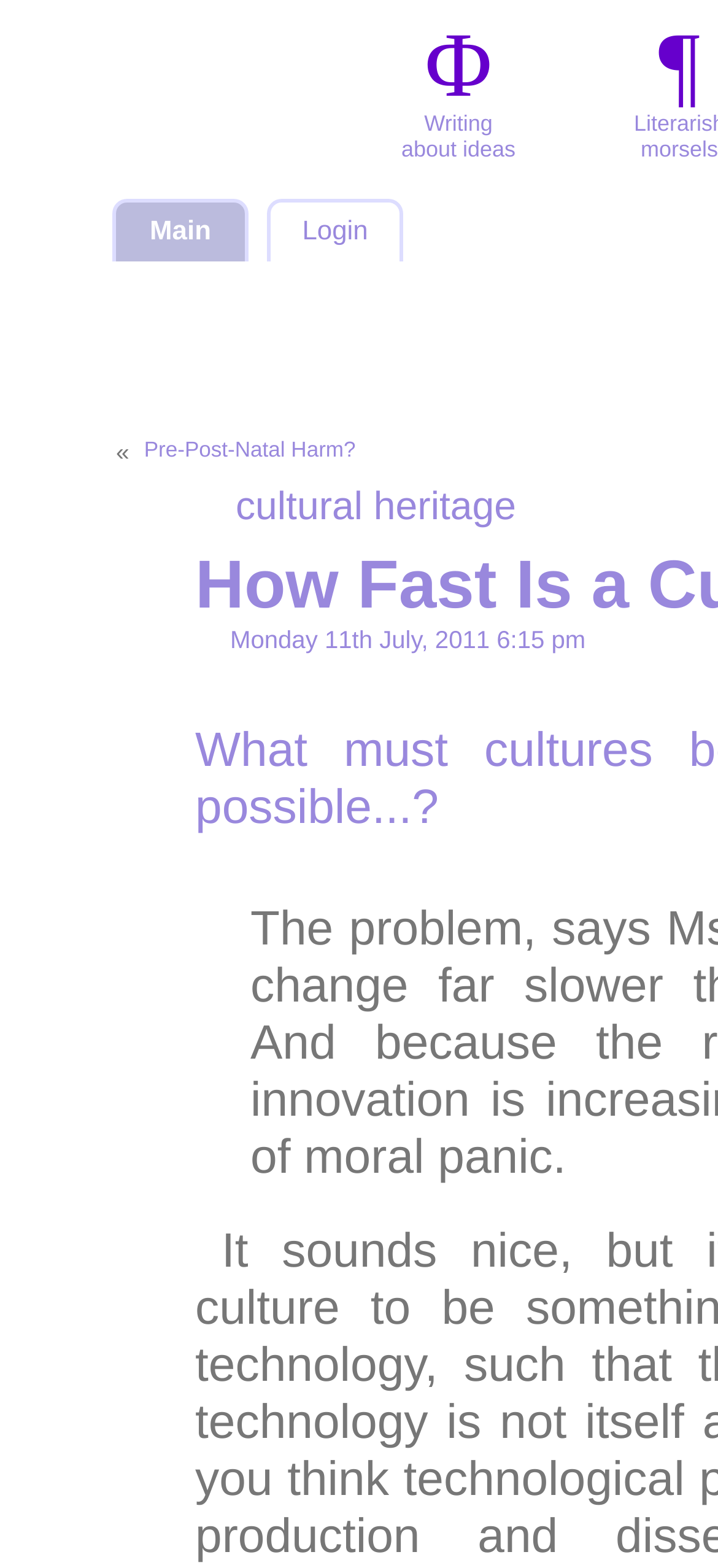Provide a comprehensive caption for the webpage.

The webpage is titled "R.F.J. Seddon :: How Fast Is a Culture?" and appears to be a blog or article page. At the top, there is a navigation menu with three links: "Φ Writing about ideas" on the right, and "Main" and "Login" on the left. 

Below the navigation menu, there is a section with a few links related to the article's content. The first link is "Pre-Post-Natal Harm?" which is preceded by a left arrow symbol «. Next to it, there is a link to "cultural heritage". 

The article's metadata is displayed below, showing the date and time of publication: "Monday 11th July, 2011 6:15 pm".